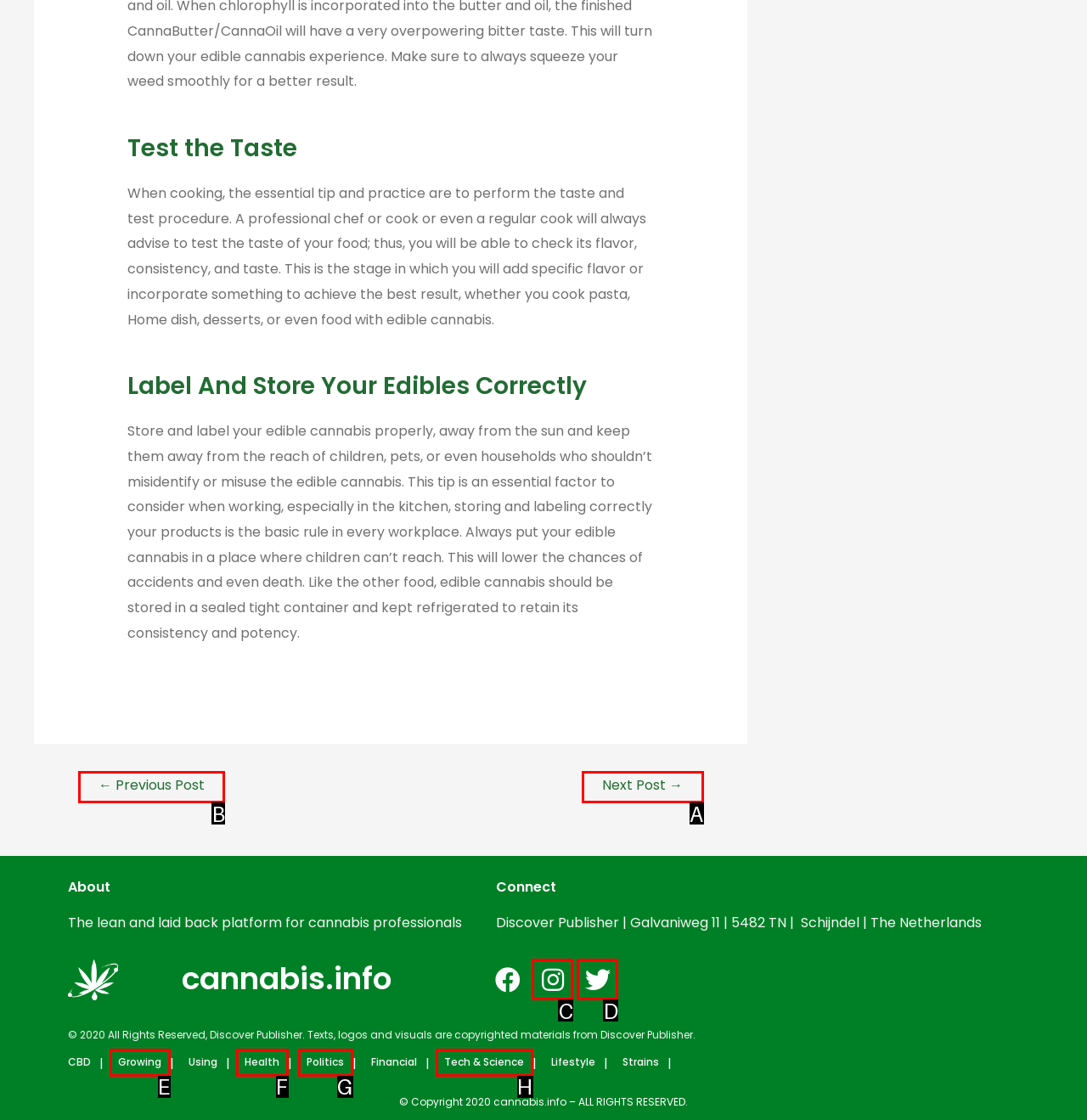Specify which UI element should be clicked to accomplish the task: Go to the previous post. Answer with the letter of the correct choice.

B